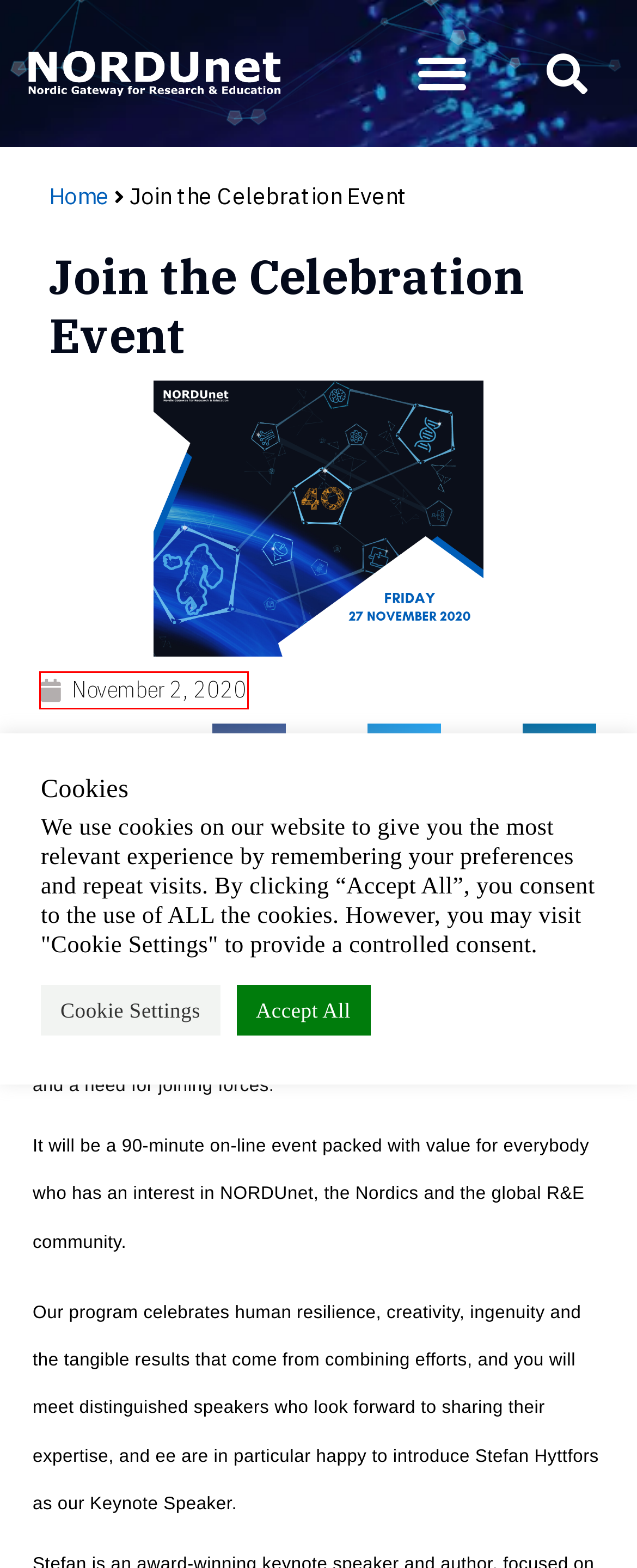You are looking at a screenshot of a webpage with a red bounding box around an element. Determine the best matching webpage description for the new webpage resulting from clicking the element in the red bounding box. Here are the descriptions:
A. Event Programme - NORDUnet
B. DeiC | Danish e-Infrastructure Consortium
C. Home - NORDUnet
D. NORDUnet 2024 keynote: AI as the next generation of automation - NORDUnet
E. Sunet
F. 2020-11-02 - NORDUnet
G. IT Center for Science- CSC
H. 2024-05-15 - NORDUnet

F